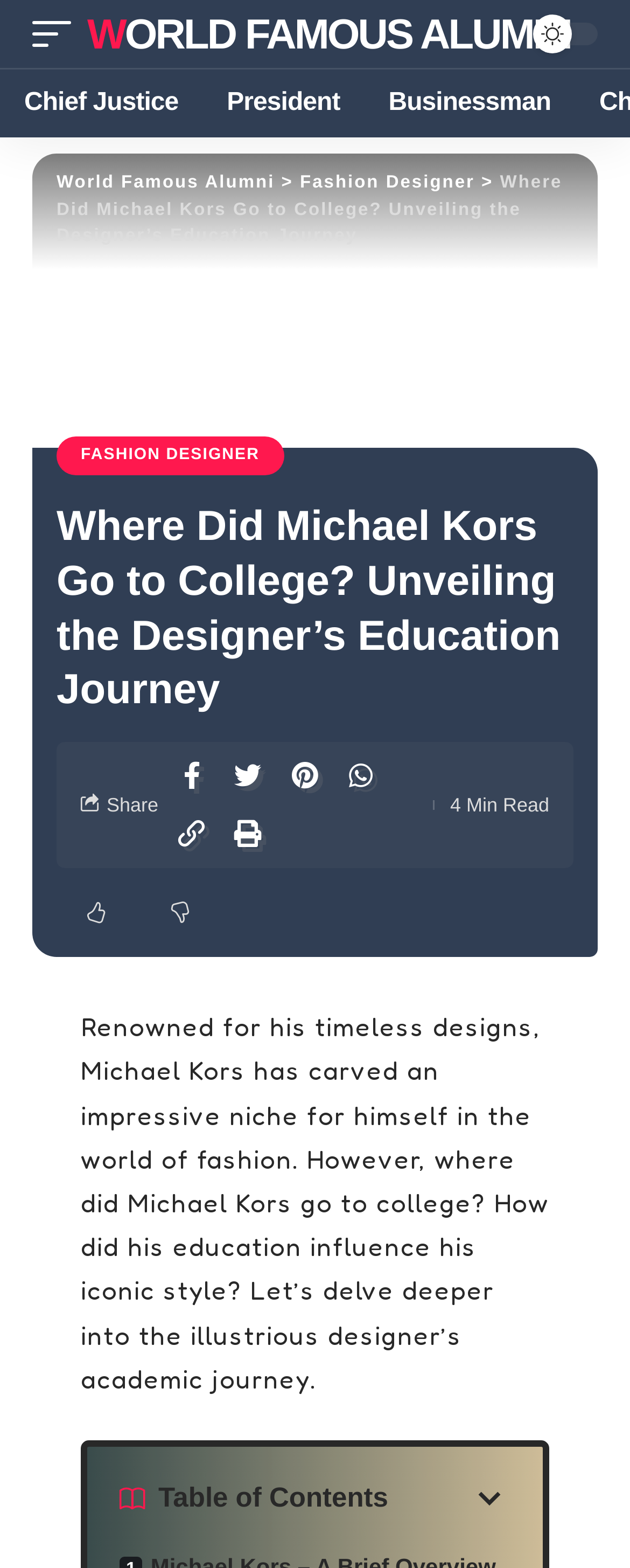What are the other professions mentioned on the webpage?
Please provide an in-depth and detailed response to the question.

The other professions mentioned on the webpage can be found in the top navigation section, where links to 'Chief Justice', 'President', and 'Businessman' are provided.